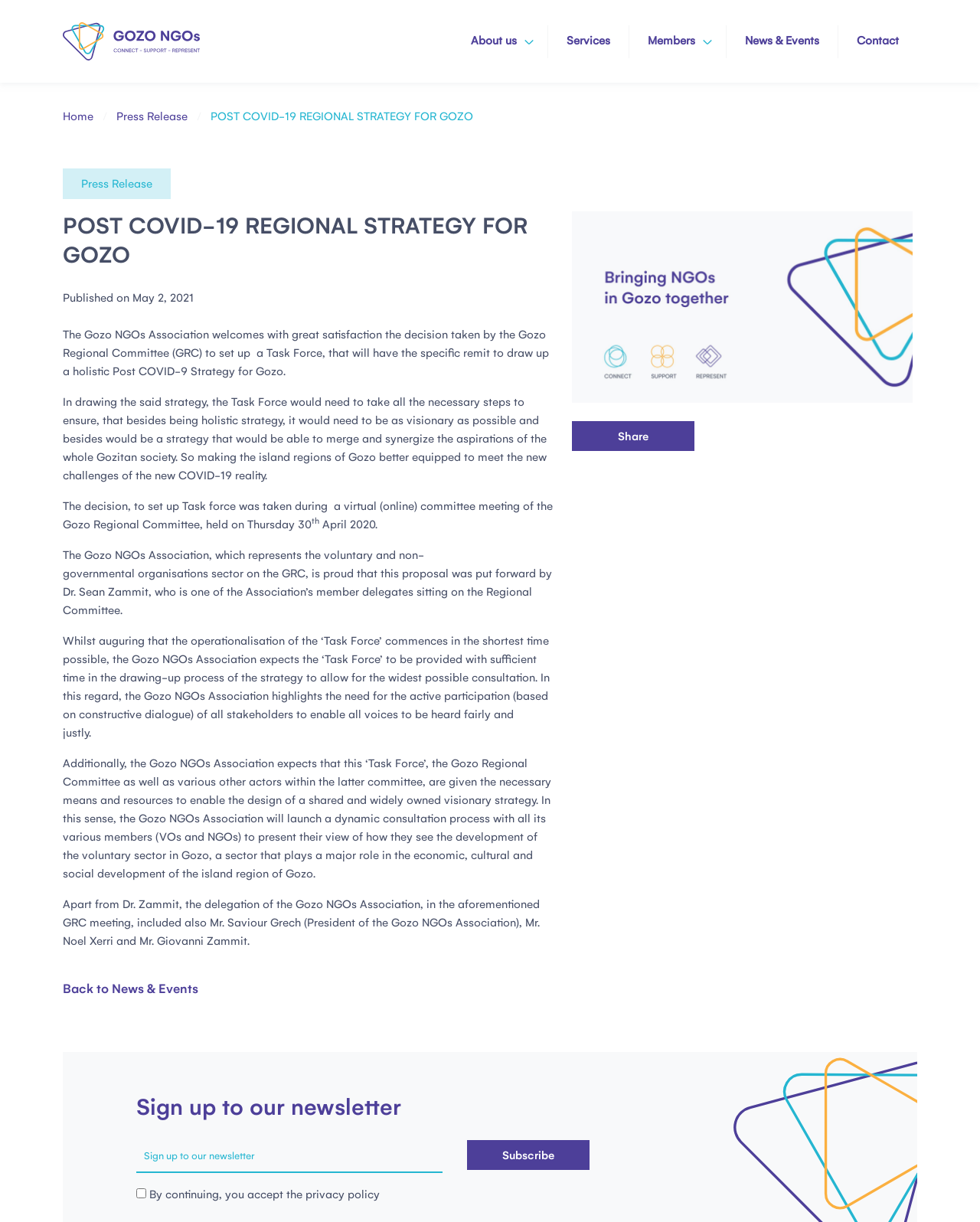From the image, can you give a detailed response to the question below:
What is the purpose of the Task Force?

I found the answer by reading the text on the webpage, which states that the Task Force will have the specific remit to draw up a holistic Post COVID-19 Strategy for Gozo. This suggests that the Task Force is responsible for creating a strategy for Gozo in the post-COVID-19 era.